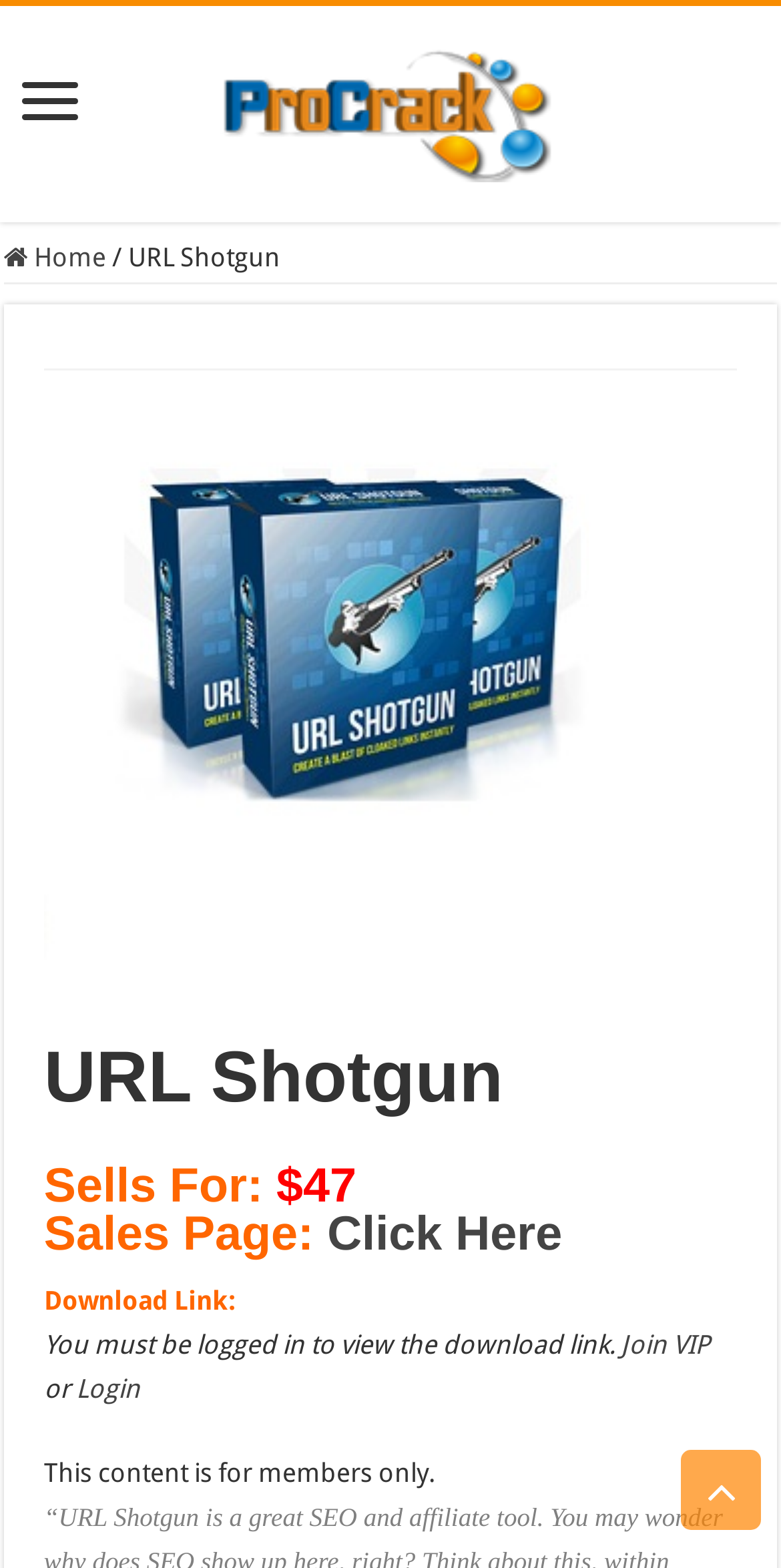Using the format (top-left x, top-left y, bottom-right x, bottom-right y), provide the bounding box coordinates for the described UI element. All values should be floating point numbers between 0 and 1: Home

[0.005, 0.155, 0.136, 0.174]